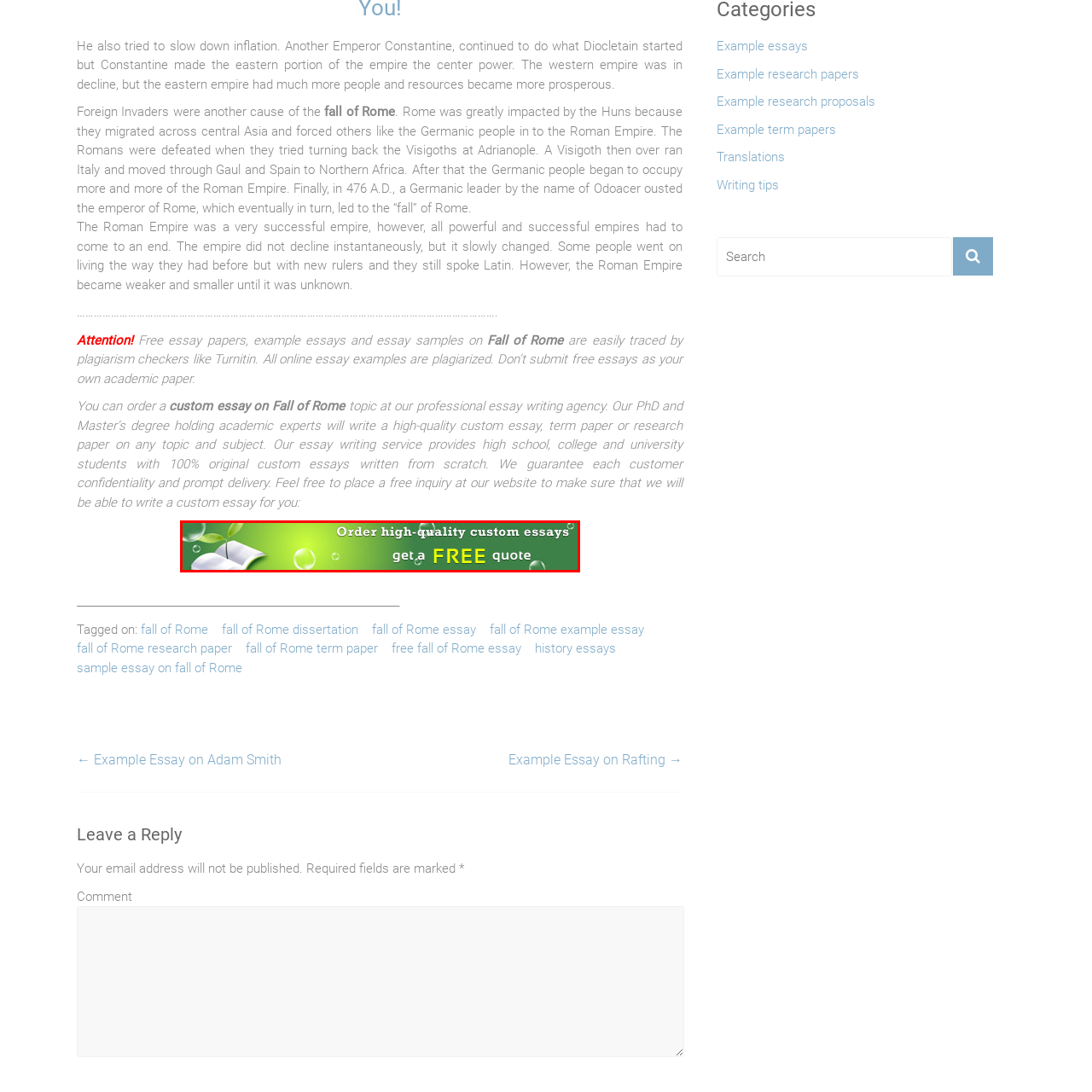Please review the portion of the image contained within the red boundary and provide a detailed answer to the subsequent question, referencing the image: What is the call to action in the banner?

The caption states that the text prominently reads 'Order high-quality custom essays' followed by a call to action, 'get a FREE quote', highlighting the accessibility and affordability of their services.